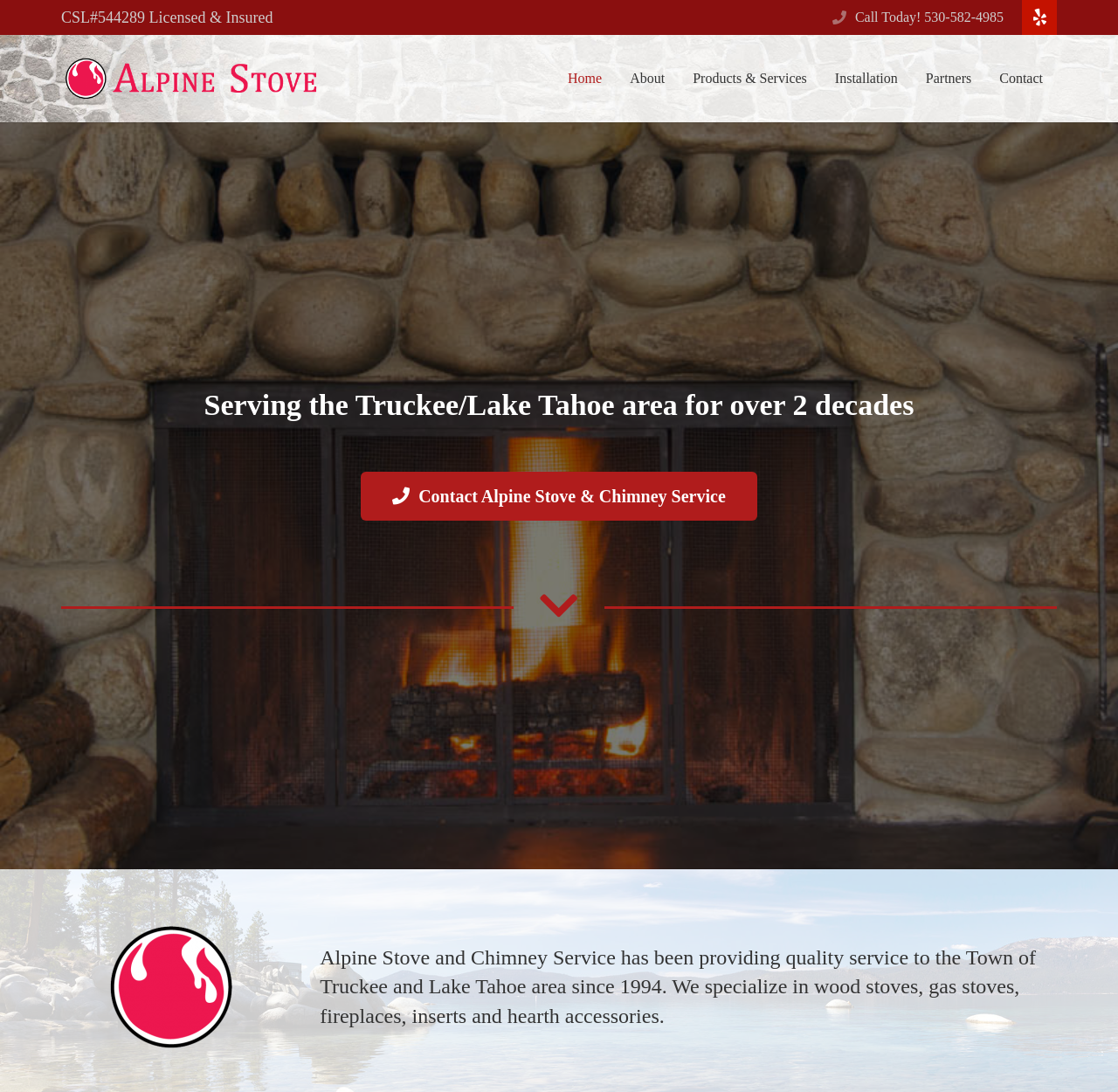What year did the company start providing services?
Please use the image to deliver a detailed and complete answer.

I found the year by looking at the heading element with the text 'Alpine Stove and Chimney Service has been providing quality service to the Town of Truckee and Lake Tahoe area since 1994.' which has a bounding box coordinate of [0.286, 0.864, 0.945, 0.944].